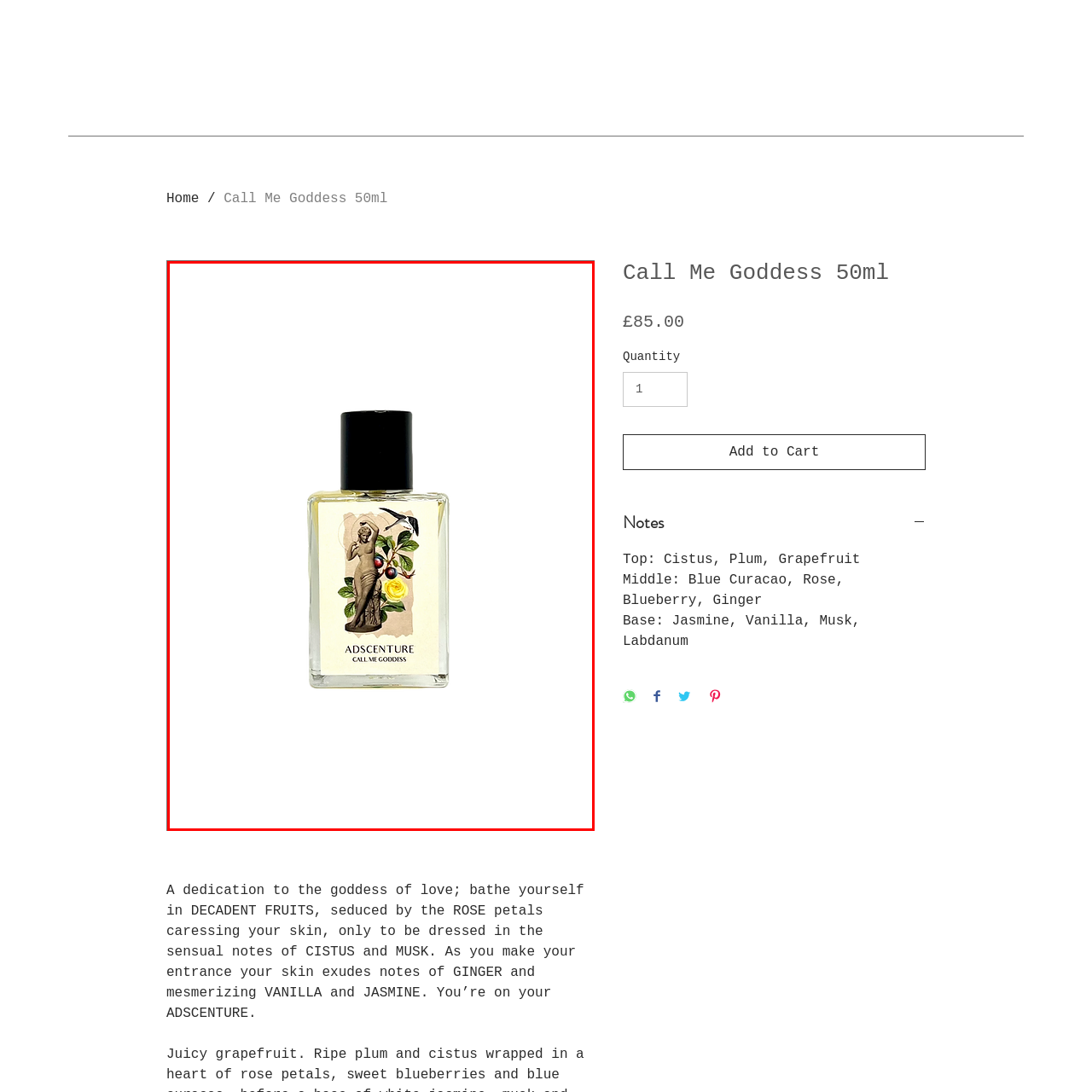Please look at the image highlighted by the red box, What is the shape of the perfume bottle?
 Provide your answer using a single word or phrase.

Rectangular